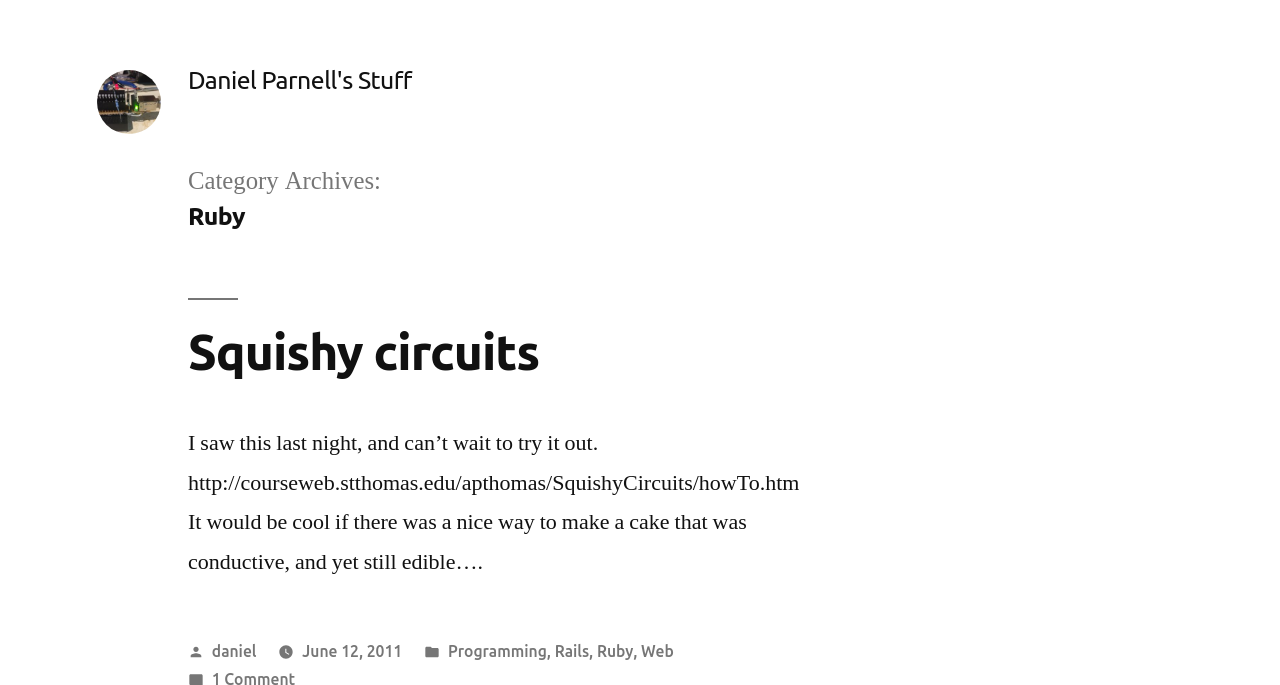Please determine the bounding box coordinates of the section I need to click to accomplish this instruction: "view posts in Ruby".

[0.466, 0.937, 0.495, 0.963]